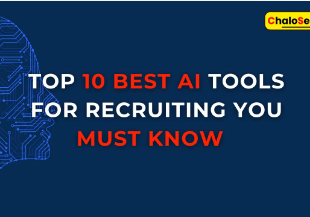Describe the scene in the image with detailed observations.

The image features a bold and eye-catching title that reads "TOP 10 BEST AI TOOLS FOR RECRUITING YOU MUST KNOW." The text is prominently displayed in a modern, sans-serif font, with "TOP 10 BEST AI TOOLS" in white and "MUST KNOW" in a striking red, emphasizing the importance of the content. The background is a deep blue, which enhances the visibility of the text and suggests a professional tone. 

On the left side, there is a silhouette of a human head, integrated with a digital pattern, symbolizing the intersection of technology and human resources in recruitment. This visual representation reinforces the theme of the article, which focuses on utilizing advanced AI tools to improve the hiring process. The top right corner includes the logo of ChaloSeekhe, indicating the source of the information. This image sets the stage for readers eager to explore innovative solutions in the recruitment landscape.